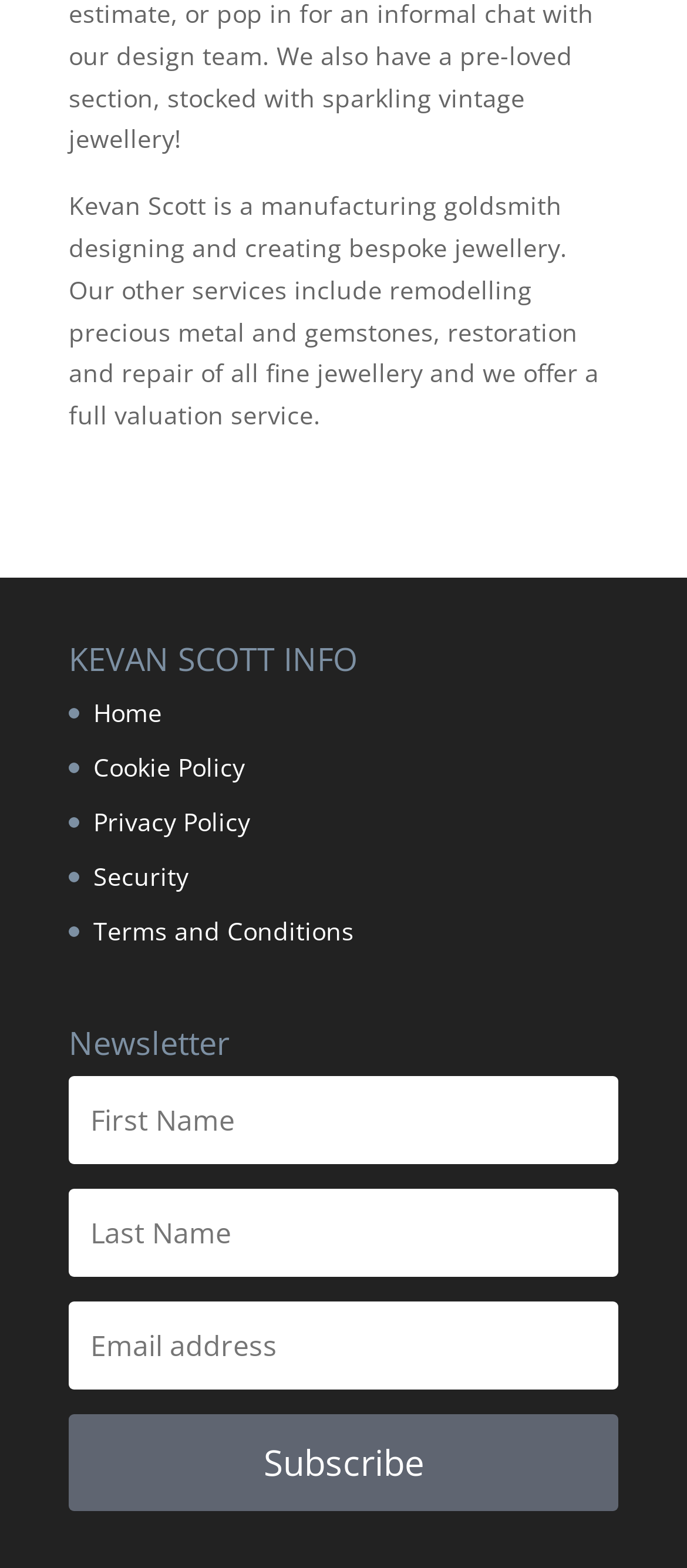Identify the bounding box coordinates for the element you need to click to achieve the following task: "View the article by Alex James". The coordinates must be four float values ranging from 0 to 1, formatted as [left, top, right, bottom].

None